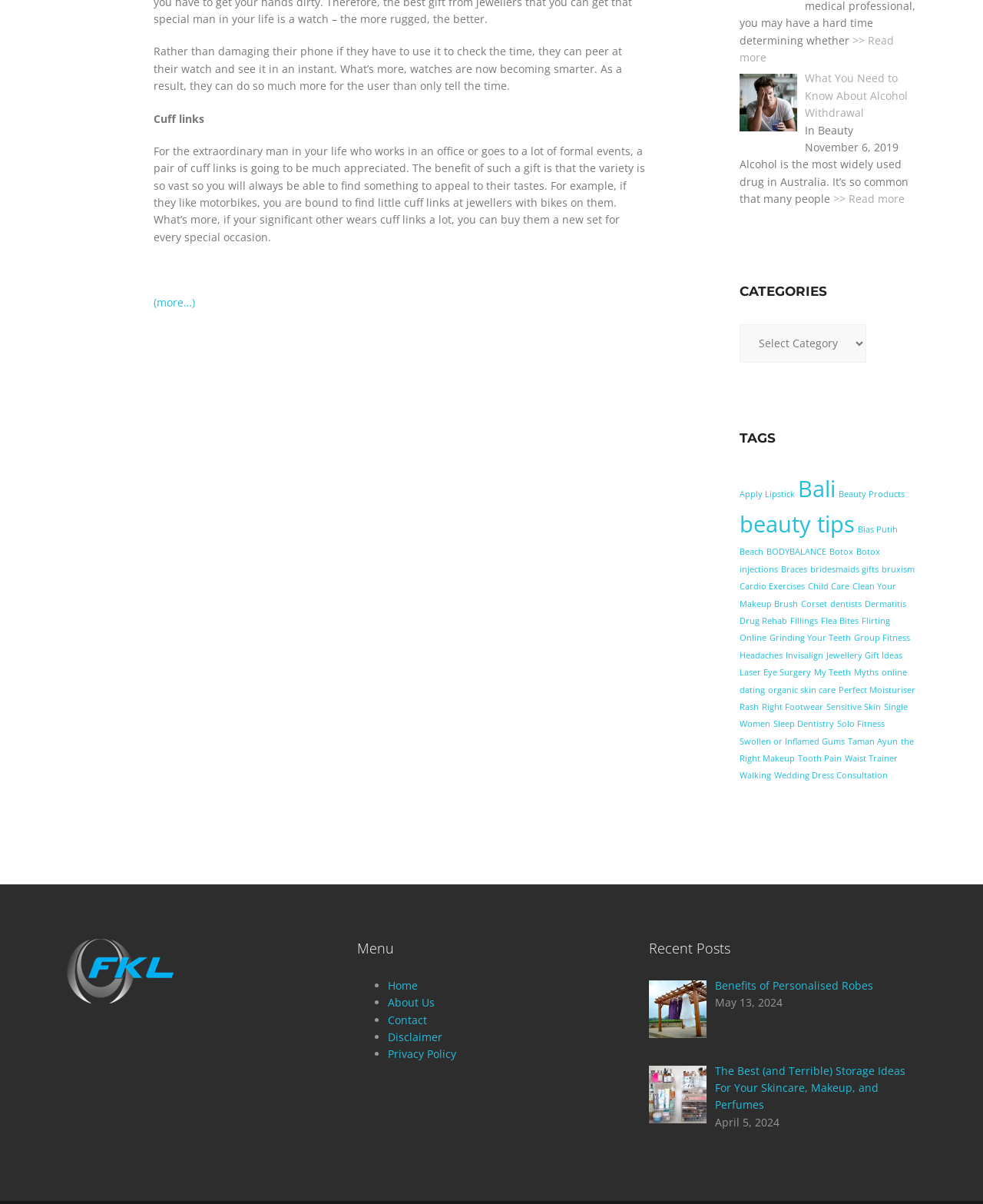How many categories are listed under the 'CATEGORIES' section?
Craft a detailed and extensive response to the question.

I determined the answer by looking at the 'CATEGORIES' section, which has a combobox with the label 'Categories'. There is no other category listed, so the answer is 1.